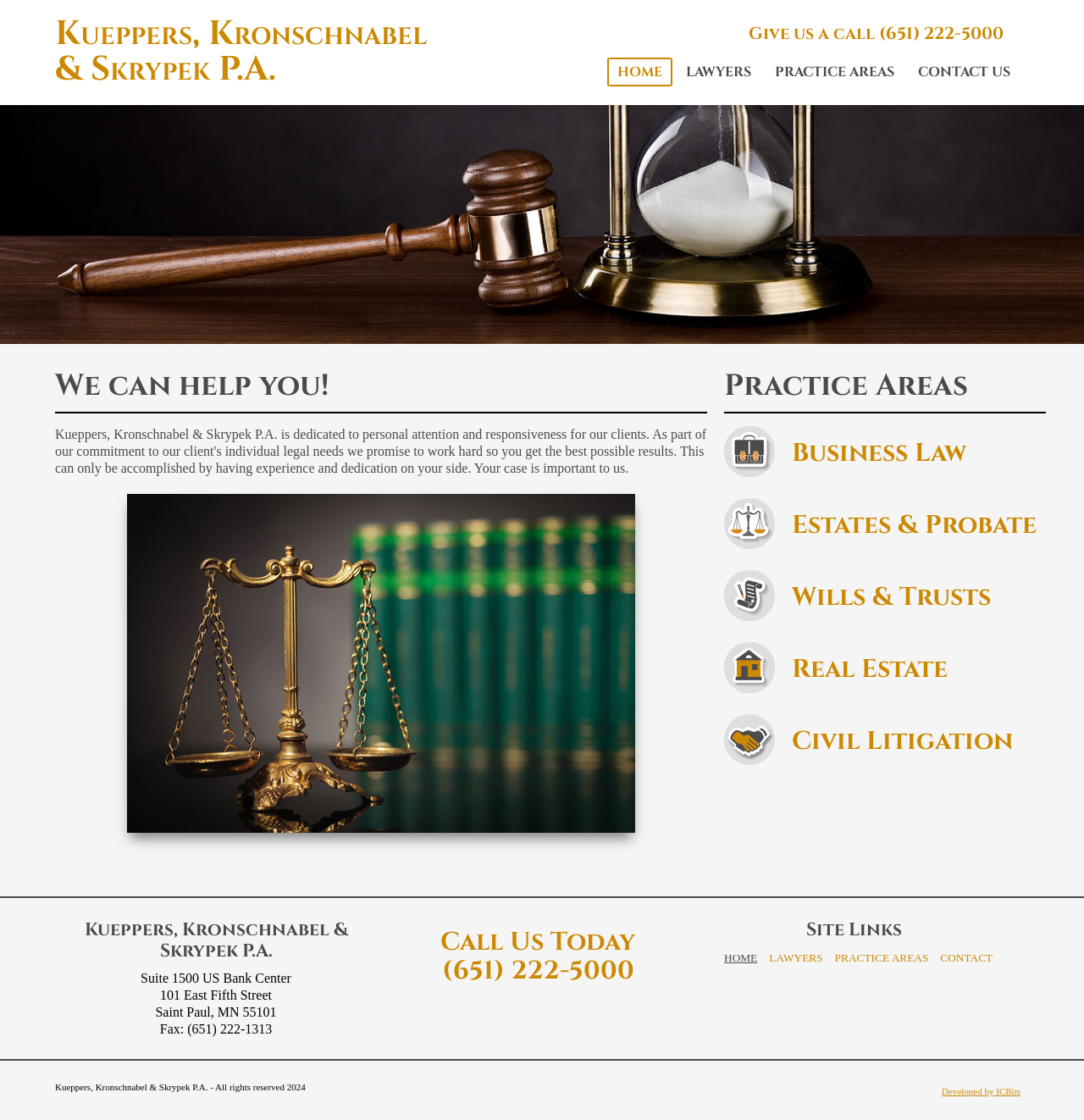Answer the following query concisely with a single word or phrase:
Who developed the website?

ICBits